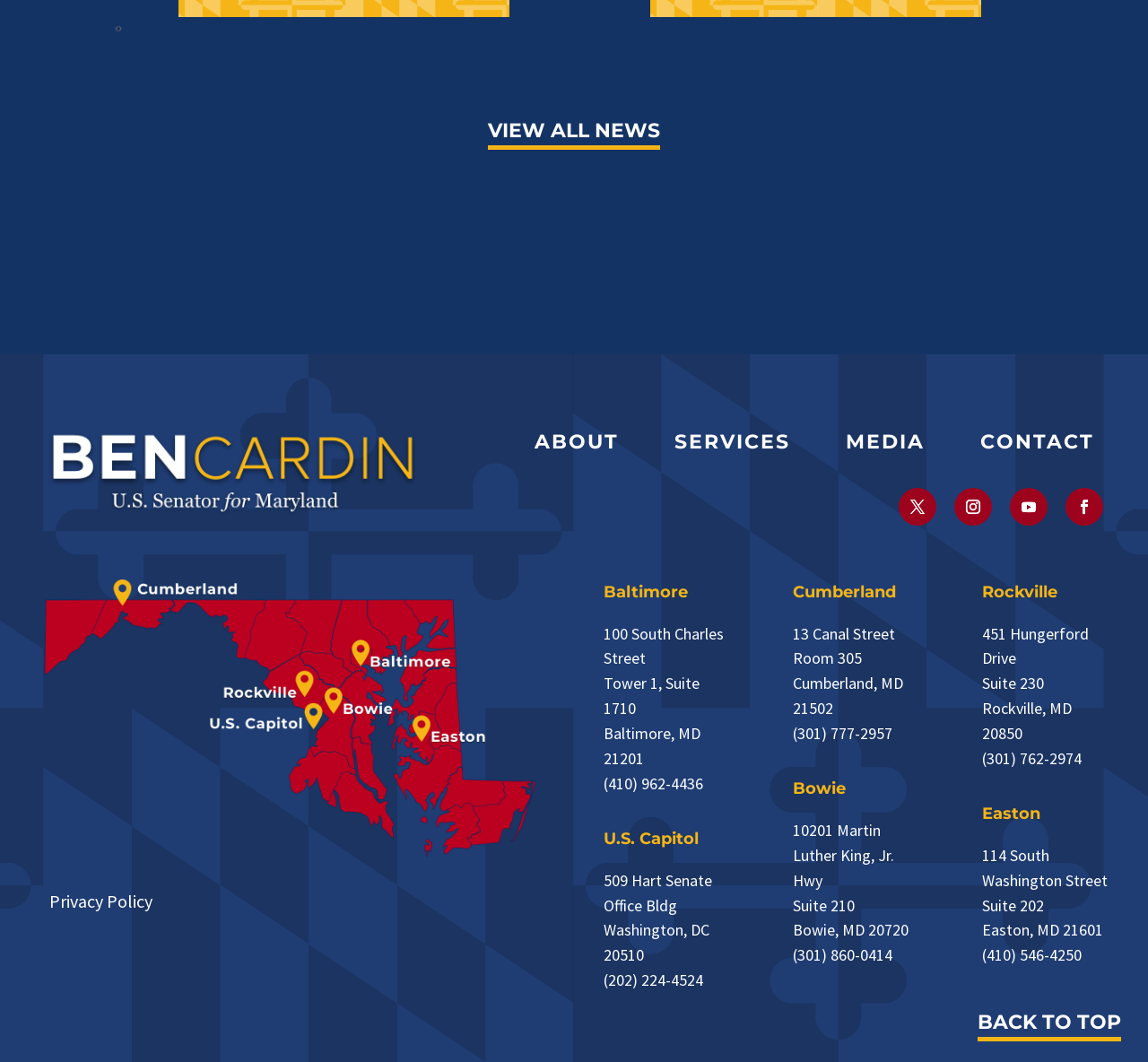What is the purpose of the 'Previous' and 'Next' buttons?
Please use the image to provide a one-word or short phrase answer.

Navigation